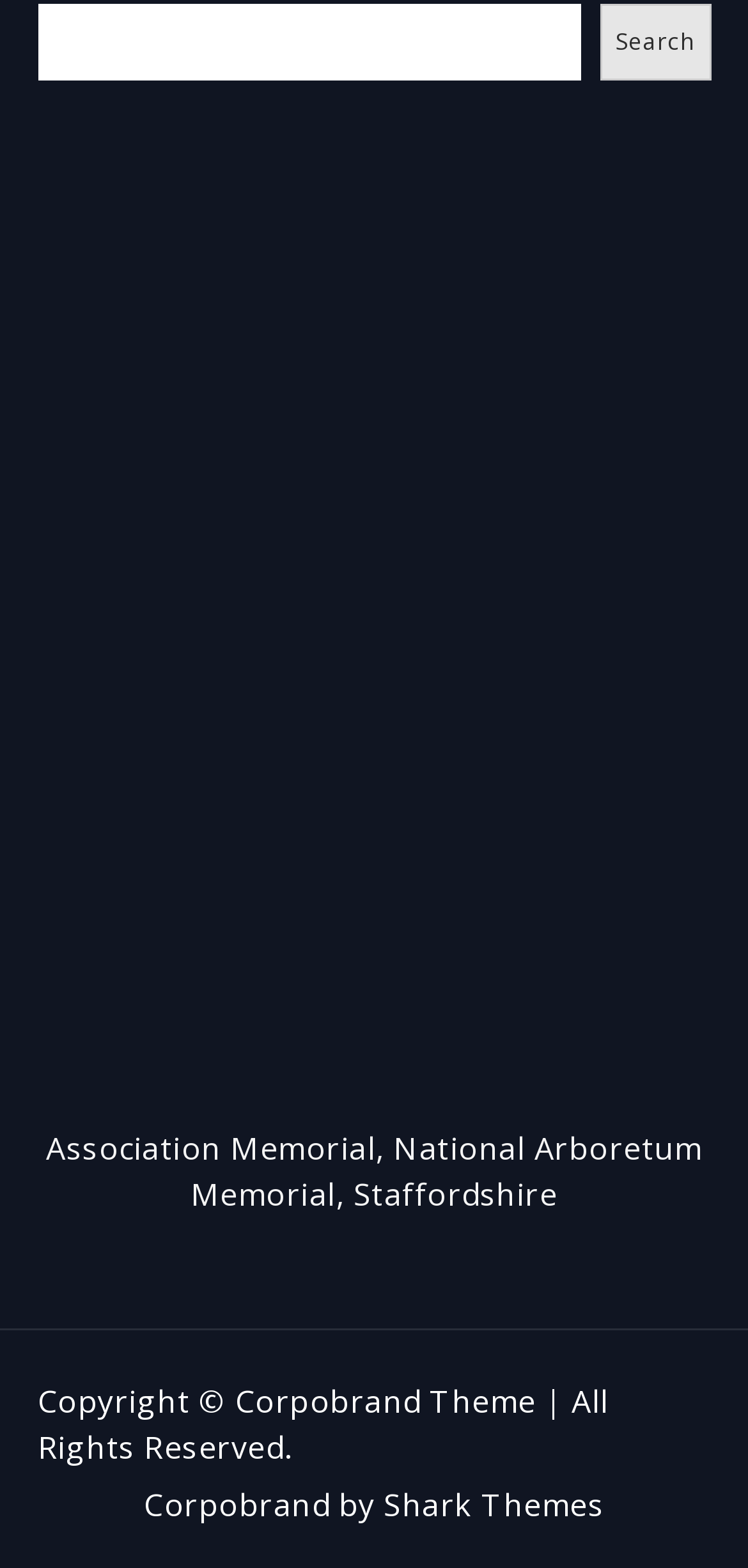Who is the theme provider of the webpage?
Please provide a detailed and comprehensive answer to the question.

The webpage contains a link element with the text 'Shark Themes', which suggests that Shark Themes is the provider of the theme used on the webpage.